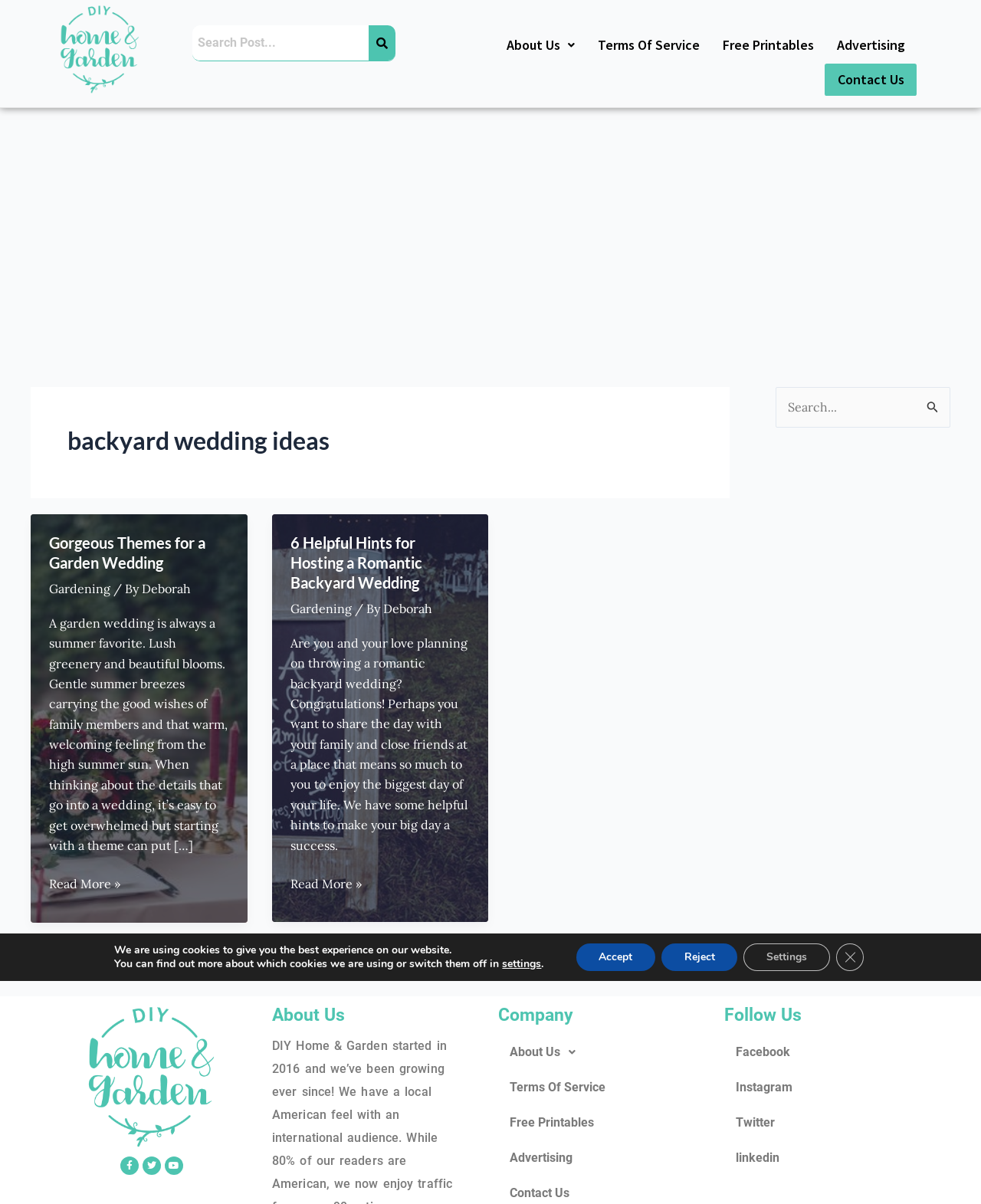Please locate the bounding box coordinates of the element that should be clicked to complete the given instruction: "Read more about Gorgeous Themes for a Garden Wedding".

[0.05, 0.726, 0.123, 0.743]